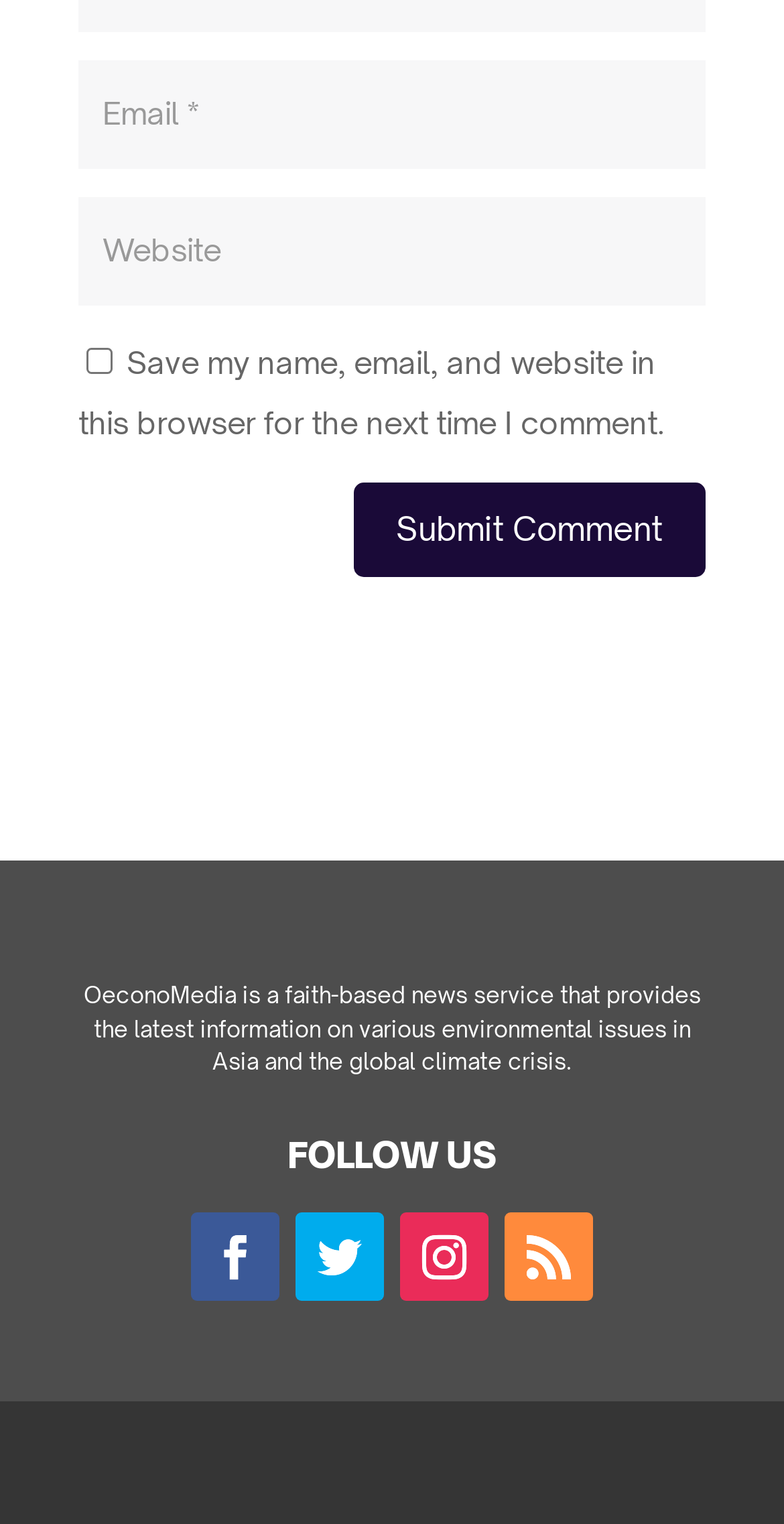Using the description "input value="Website" name="url"", predict the bounding box of the relevant HTML element.

[0.1, 0.13, 0.9, 0.201]